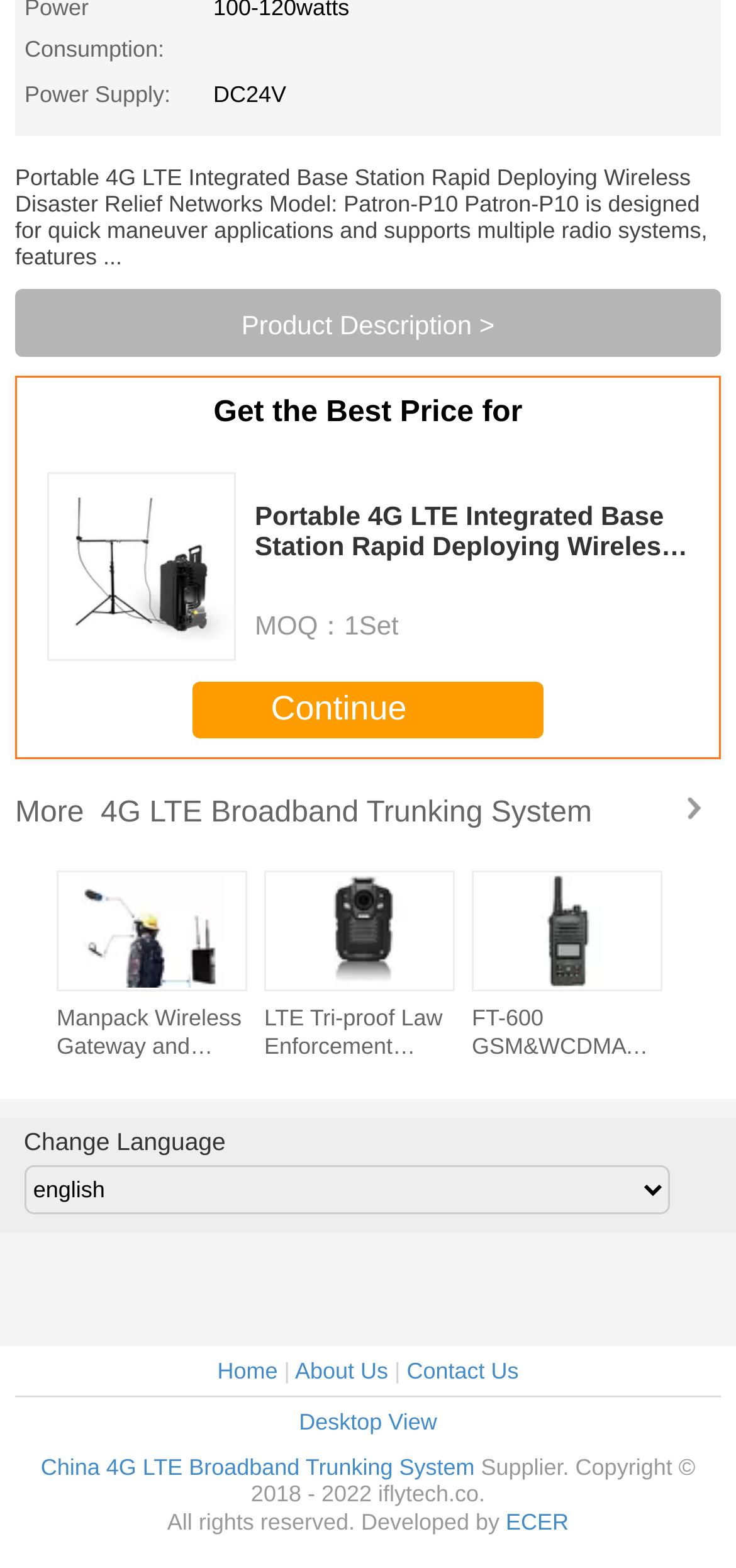Give a concise answer using only one word or phrase for this question:
What is the language selection option?

Change Language